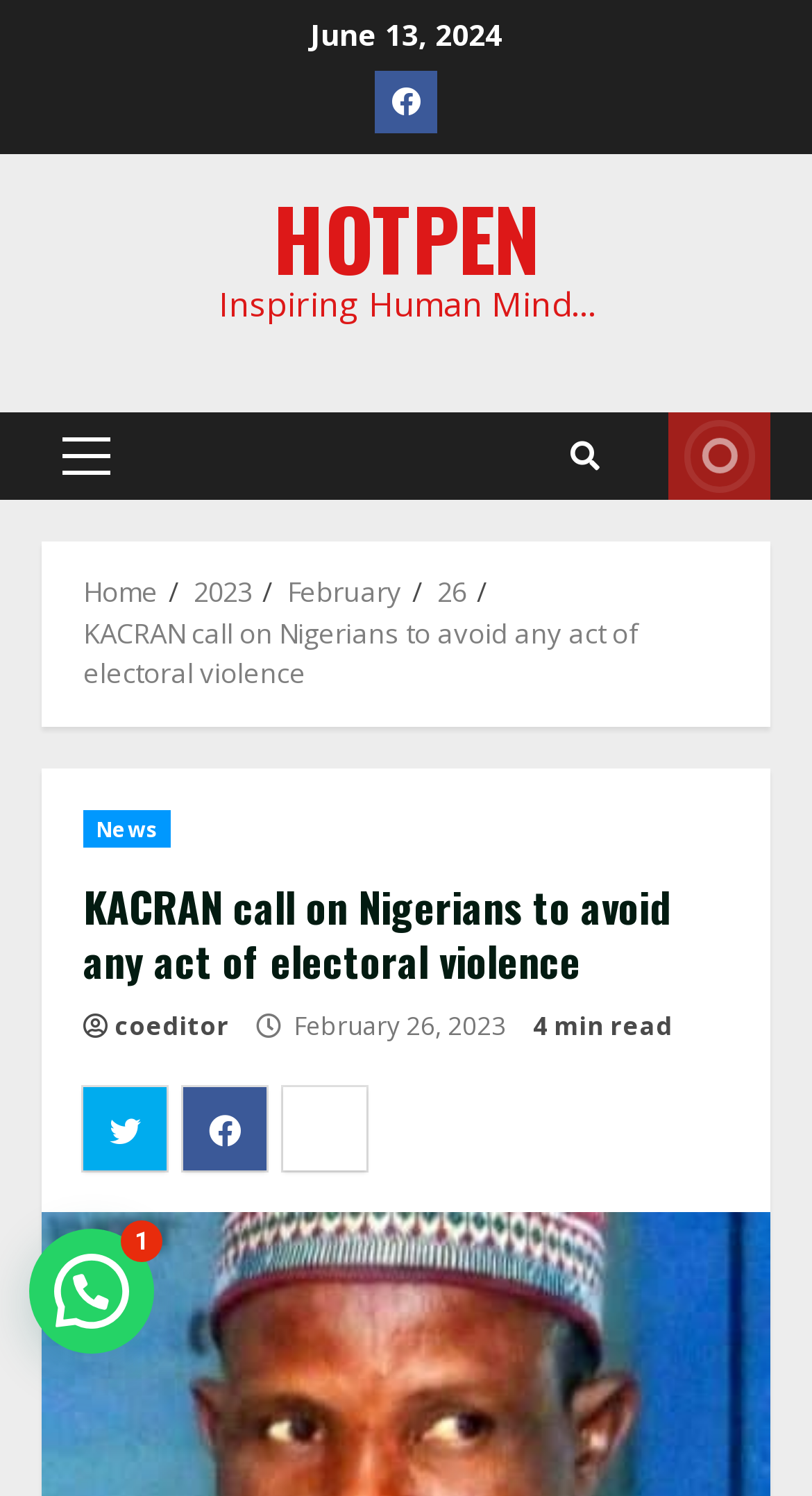Use a single word or phrase to answer the question: 
What is the date of the news article?

February 26, 2023